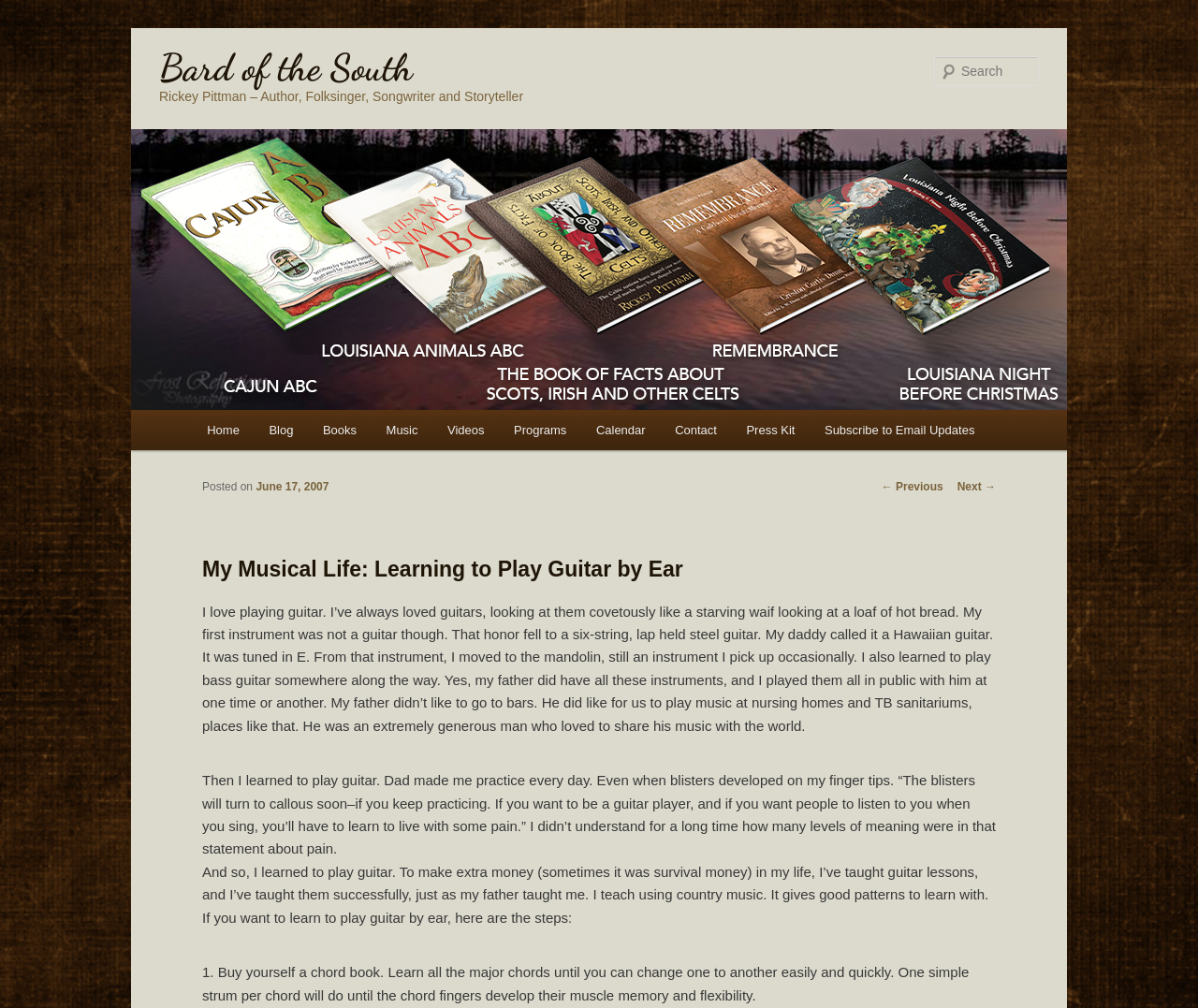Reply to the question below using a single word or brief phrase:
What is the author's first instrument?

steel guitar